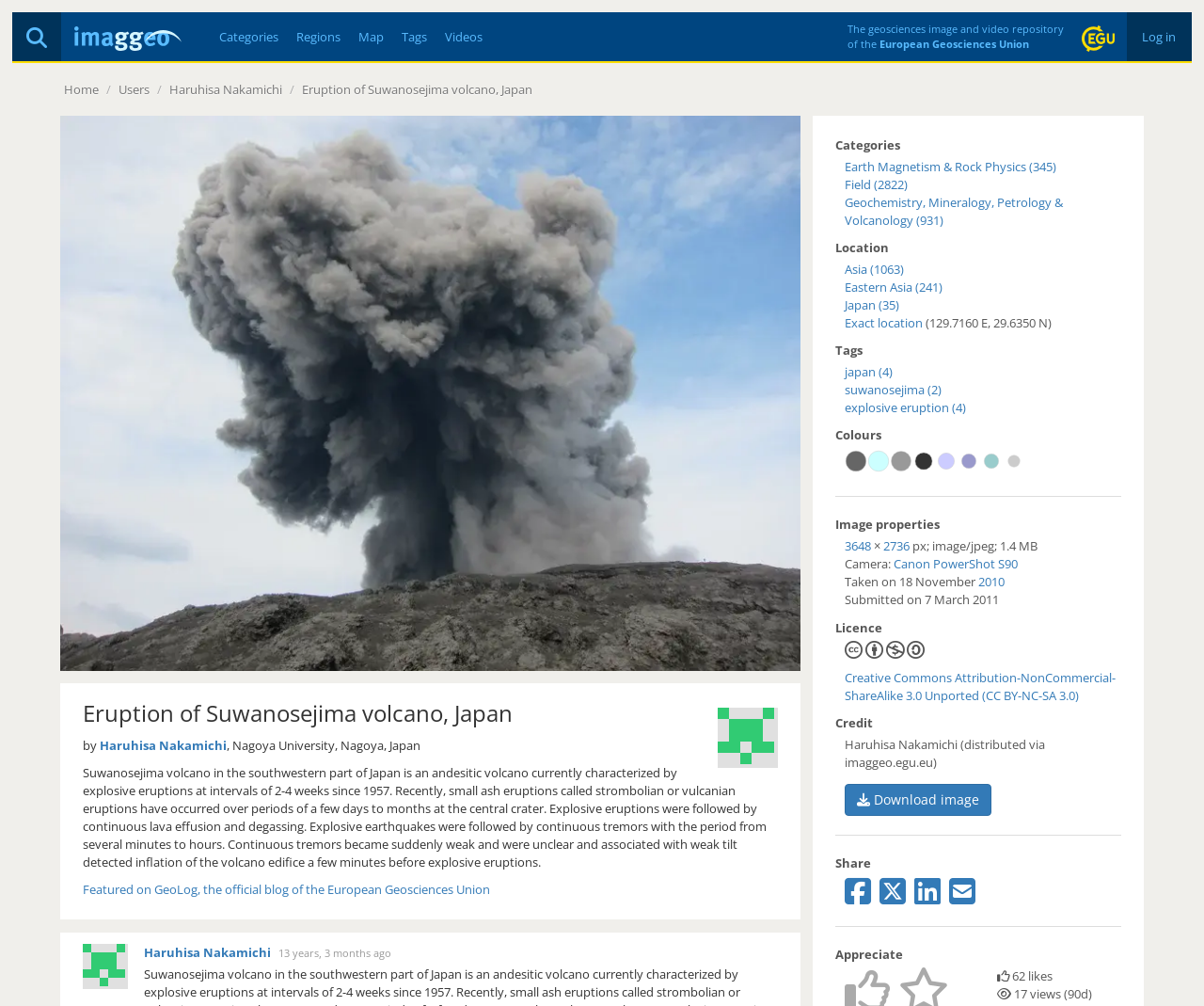Utilize the details in the image to give a detailed response to the question: What type of volcano is Suwanosejima?

I found the answer by reading the description of the image, which states 'Suwanosejima volcano in the southwestern part of Japan is an andesitic volcano...'.